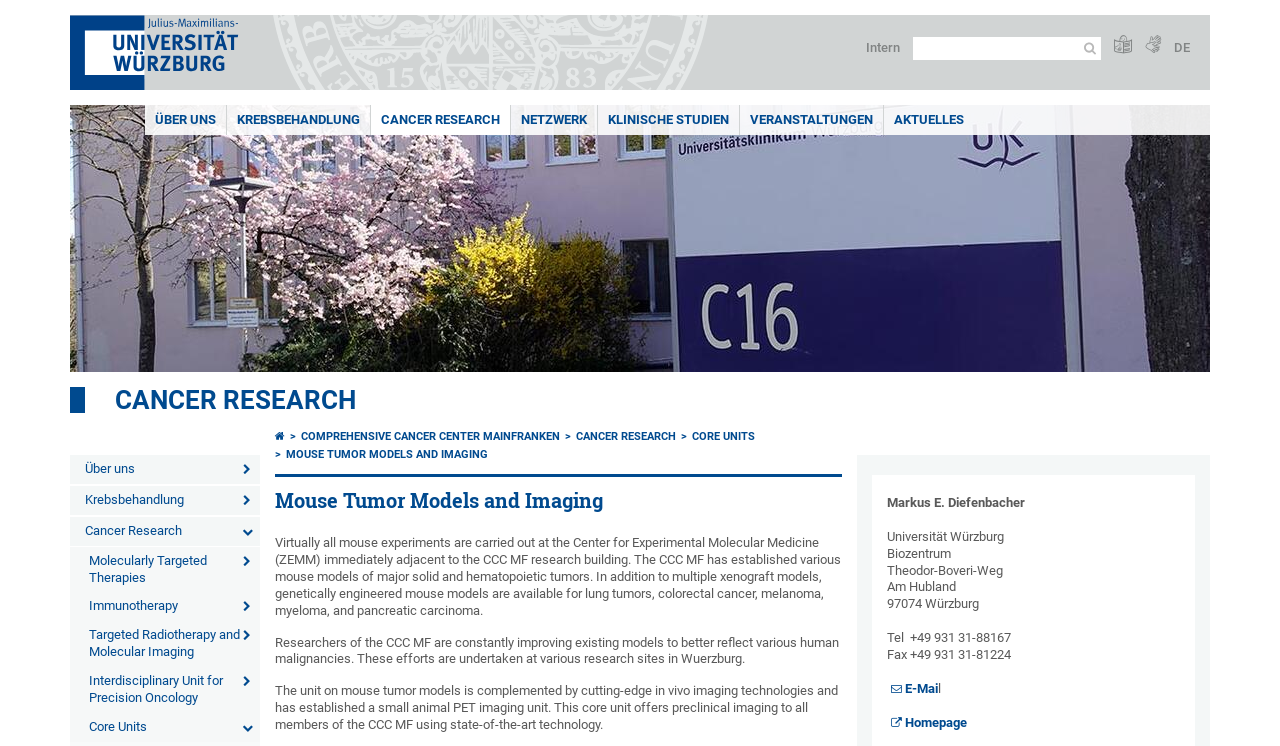Summarize the webpage with a detailed and informative caption.

The webpage is about Mouse Tumor Models and Imaging in Cancer Research. At the top left, there is a link to the start page, accompanied by an image. On the top right, there are several links, including "Intern", a search bar with a submit button, and three icons for language selection.

Below the top section, there is a navigation menu with several links, including "ÜBER UNS", "KREBSBEHANDLUNG", "CANCER RESEARCH", "NETZWERK", "KLINISCHE STUDIEN", "VERANSTALTUNGEN", and "AKTUELLES". 

On the left side, there is a secondary navigation menu with links to "Über uns", "Krebsbehandlung", "Cancer Research", and several other research-related topics. 

The main content of the webpage is divided into several sections. The first section has a heading "Mouse Tumor Models and Imaging" and describes the research activities in this area, including the establishment of various mouse models of tumors and the use of in vivo imaging technologies. 

Below this section, there are three paragraphs of text describing the research activities in more detail, including the improvement of existing models, the establishment of a small animal PET imaging unit, and the availability of preclinical imaging to all members of the CCC MF.

On the right side, there is a section with contact information, including the name "Markus E. Diefenbacher", the affiliation "Universität Würzburg", and the address, phone number, fax number, and email link. There is also a link to the homepage.